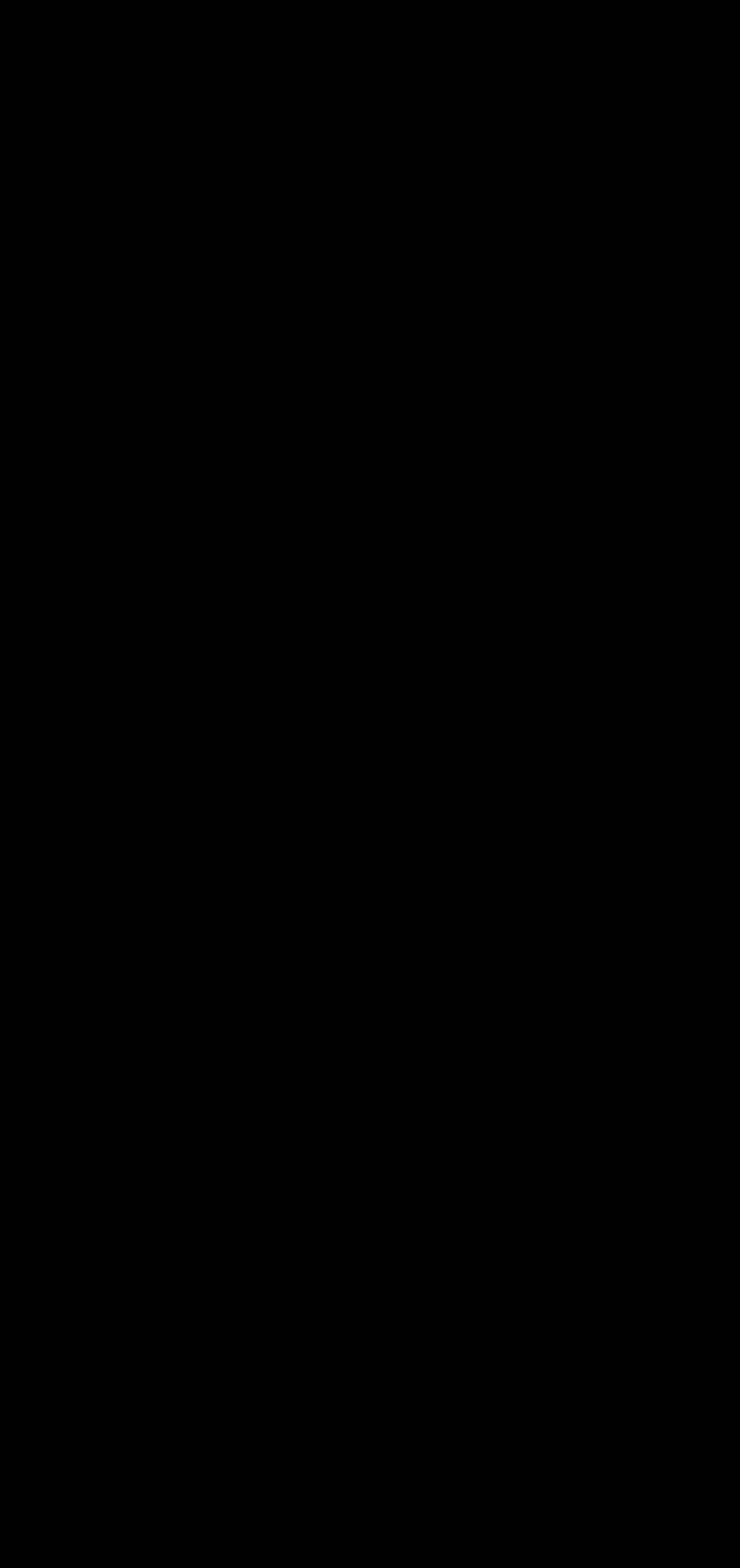Please give the bounding box coordinates of the area that should be clicked to fulfill the following instruction: "Check 'Our Hours 12 PM to 6 PM Monday - Saturday'". The coordinates should be in the format of four float numbers from 0 to 1, i.e., [left, top, right, bottom].

[0.026, 0.692, 0.974, 0.813]